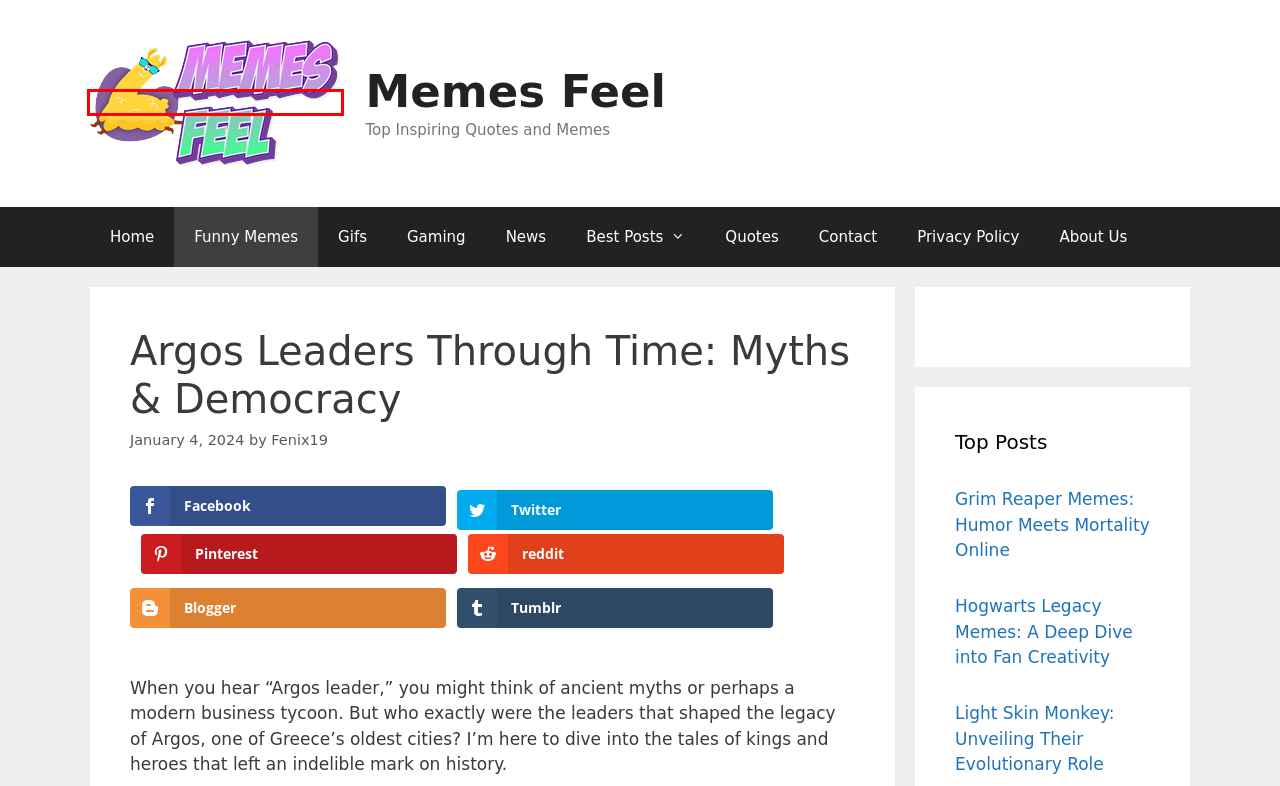You have a screenshot of a webpage with a red bounding box around an element. Select the webpage description that best matches the new webpage after clicking the element within the red bounding box. Here are the descriptions:
A. Best Cartoon Memes you will see in 2020 | Memes Feel
B. 21 Good luck memes will cheer you up – Memes Feel
C. Hogwarts Legacy Memes: A Deep Dive into Fan Creativity – Memes Feel
D. Funny Memes Archives – Memes Feel
E. 31 Disappointed Meme You Want to See – Memes Feel
F. Privacy Policy – Memes Feel
G. Free eBooks | Project Gutenberg
H. Gaming Archives – Memes Feel

A